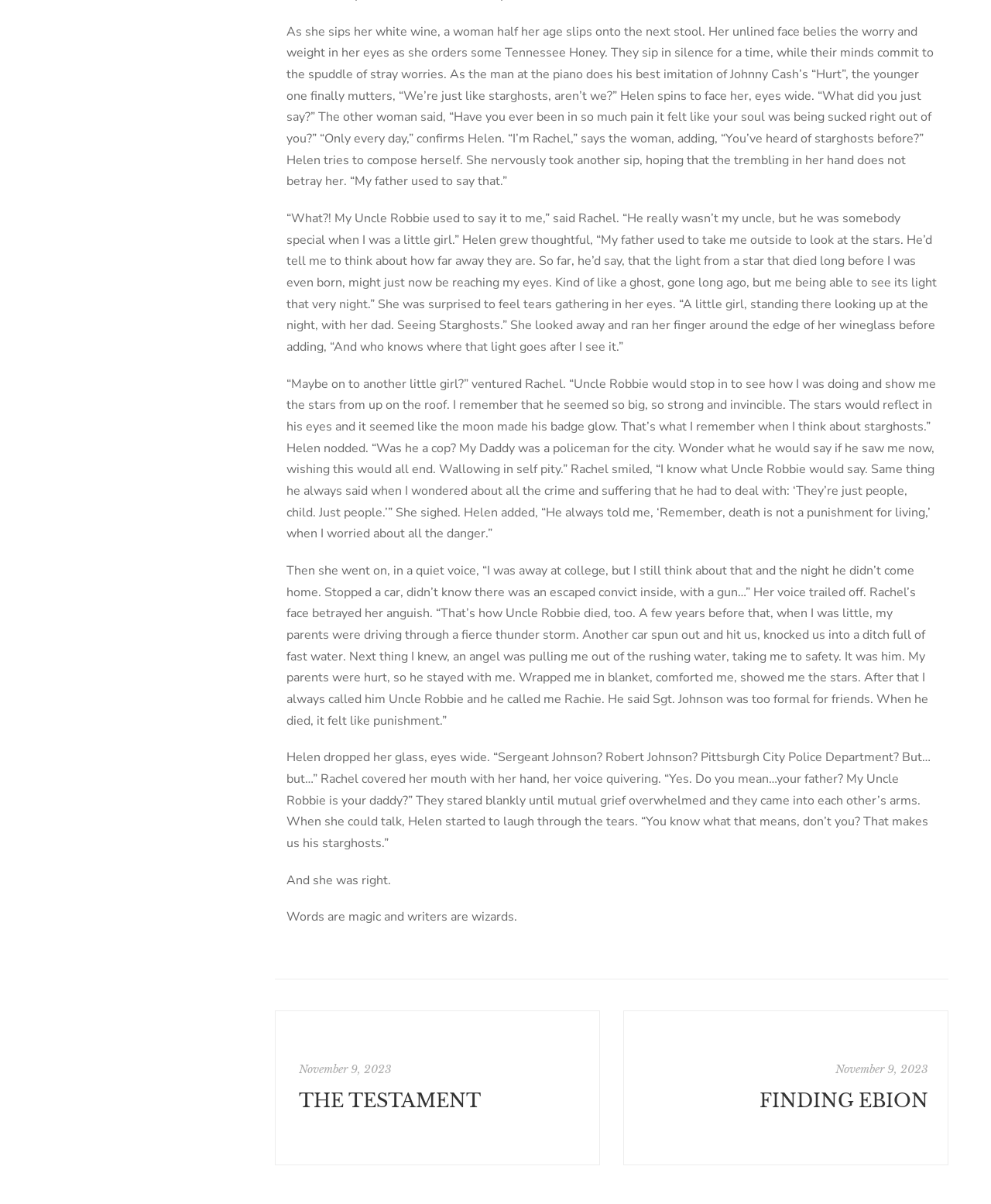Please find the bounding box for the following UI element description. Provide the coordinates in (top-left x, top-left y, bottom-right x, bottom-right y) format, with values between 0 and 1: THE TESTAMENT

[0.302, 0.903, 0.585, 0.927]